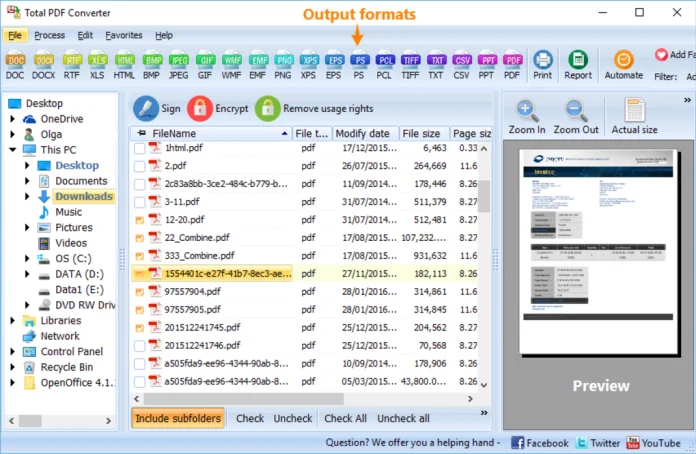What type of users may find this software particularly advantageous?
Based on the image, answer the question with a single word or brief phrase.

Professionals and students